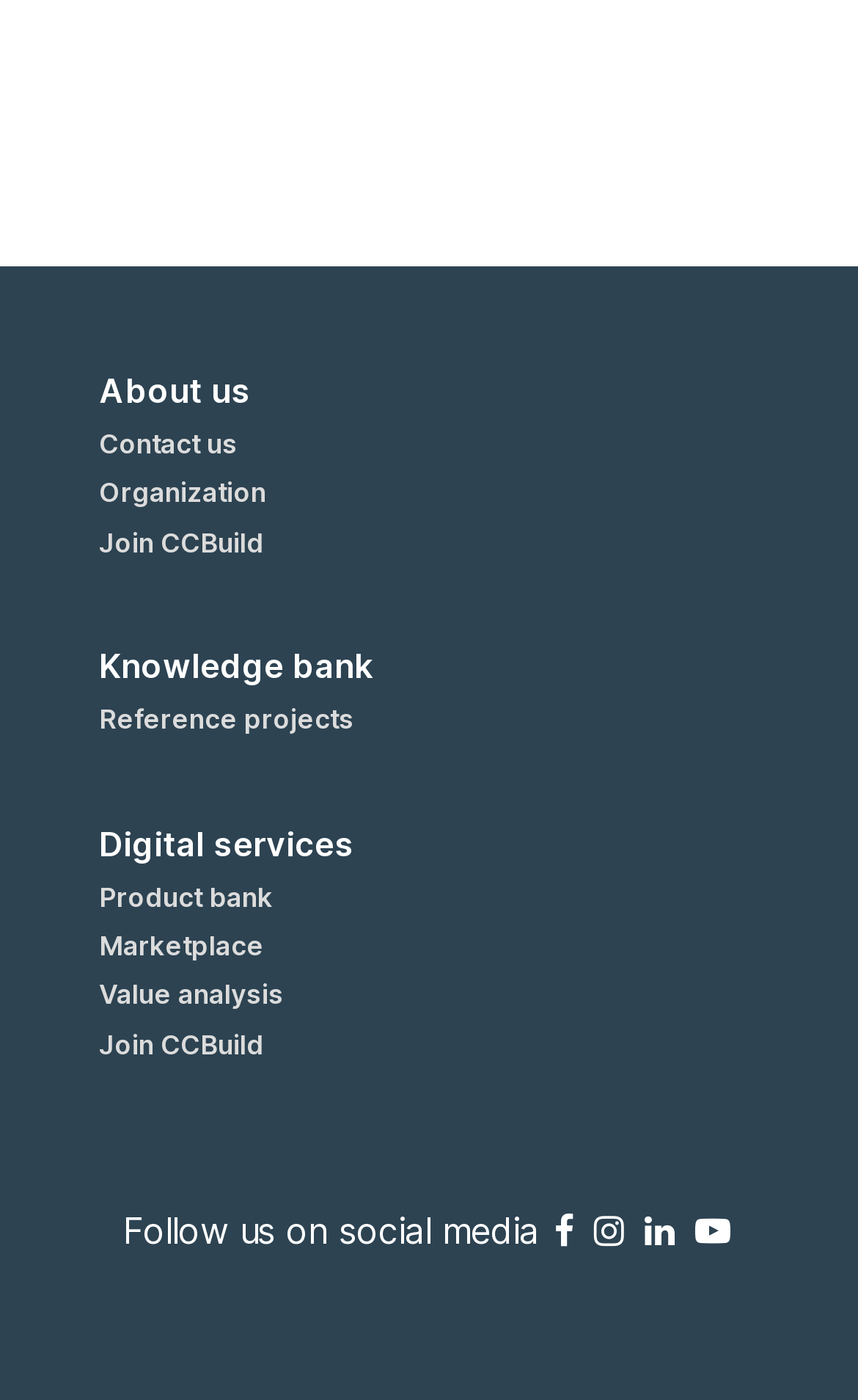Determine the bounding box coordinates for the element that should be clicked to follow this instruction: "Click on About us". The coordinates should be given as four float numbers between 0 and 1, in the format [left, top, right, bottom].

[0.115, 0.266, 0.885, 0.294]